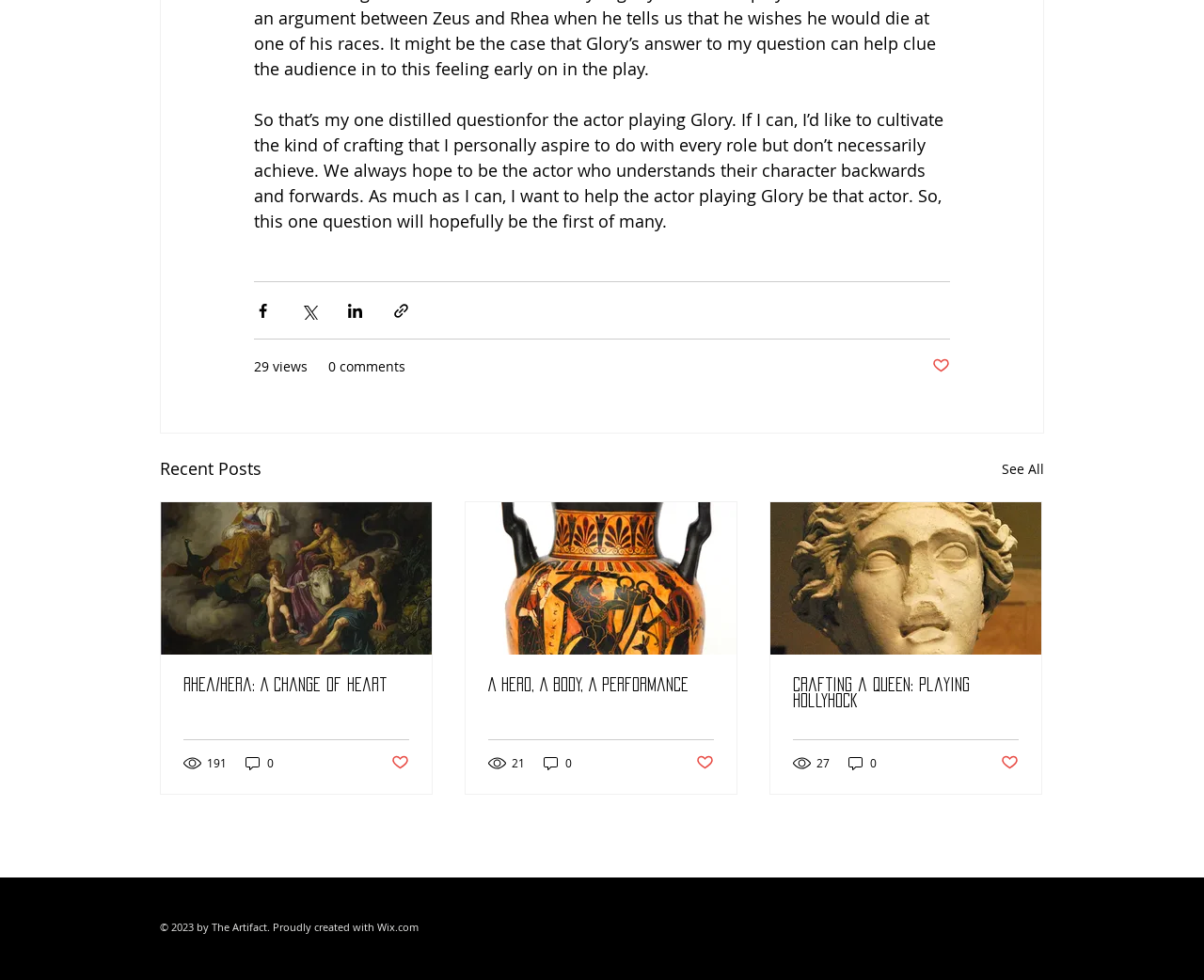Using the element description: "Powell river fishing charters", determine the bounding box coordinates for the specified UI element. The coordinates should be four float numbers between 0 and 1, [left, top, right, bottom].

None